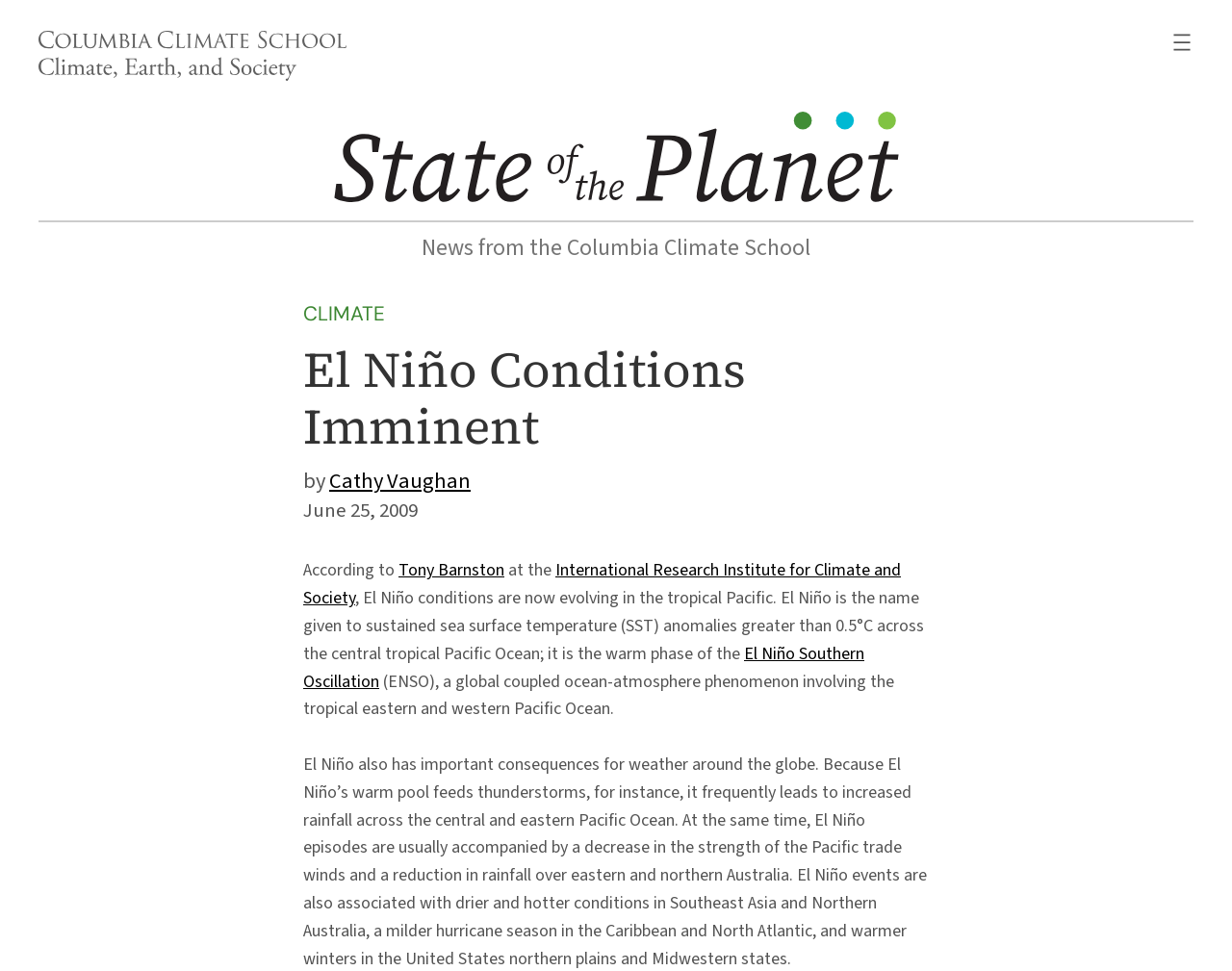Utilize the details in the image to give a detailed response to the question: What is the name of the climate phenomenon described?

The answer can be found in the paragraph that starts with 'According to Tony Barnston at the International Research Institute for Climate and Society, El Niño conditions are now evolving in the tropical Pacific.' The paragraph explains that El Niño is the name given to sustained sea surface temperature (SST) anomalies greater than 0.5°C across the central tropical Pacific Ocean.